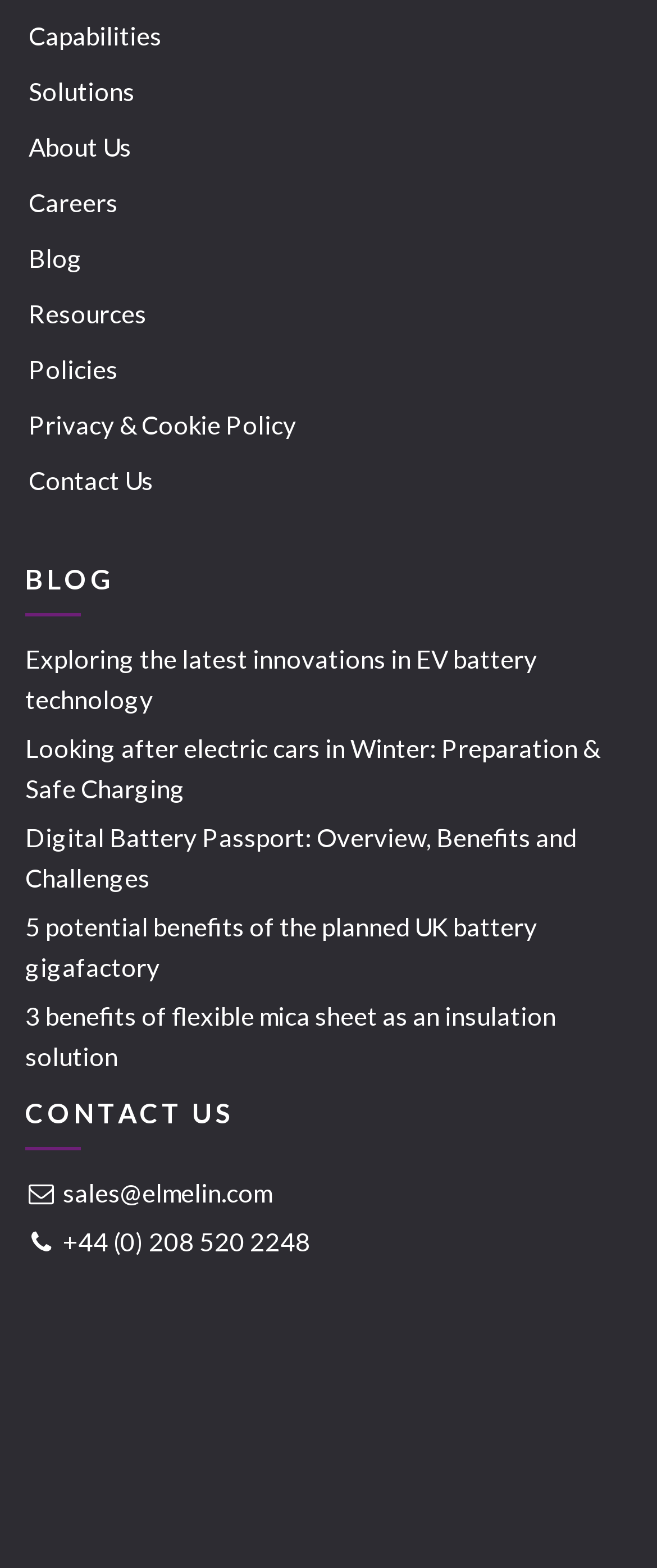Kindly determine the bounding box coordinates for the area that needs to be clicked to execute this instruction: "Contact the sales team via email".

[0.038, 0.747, 0.414, 0.773]